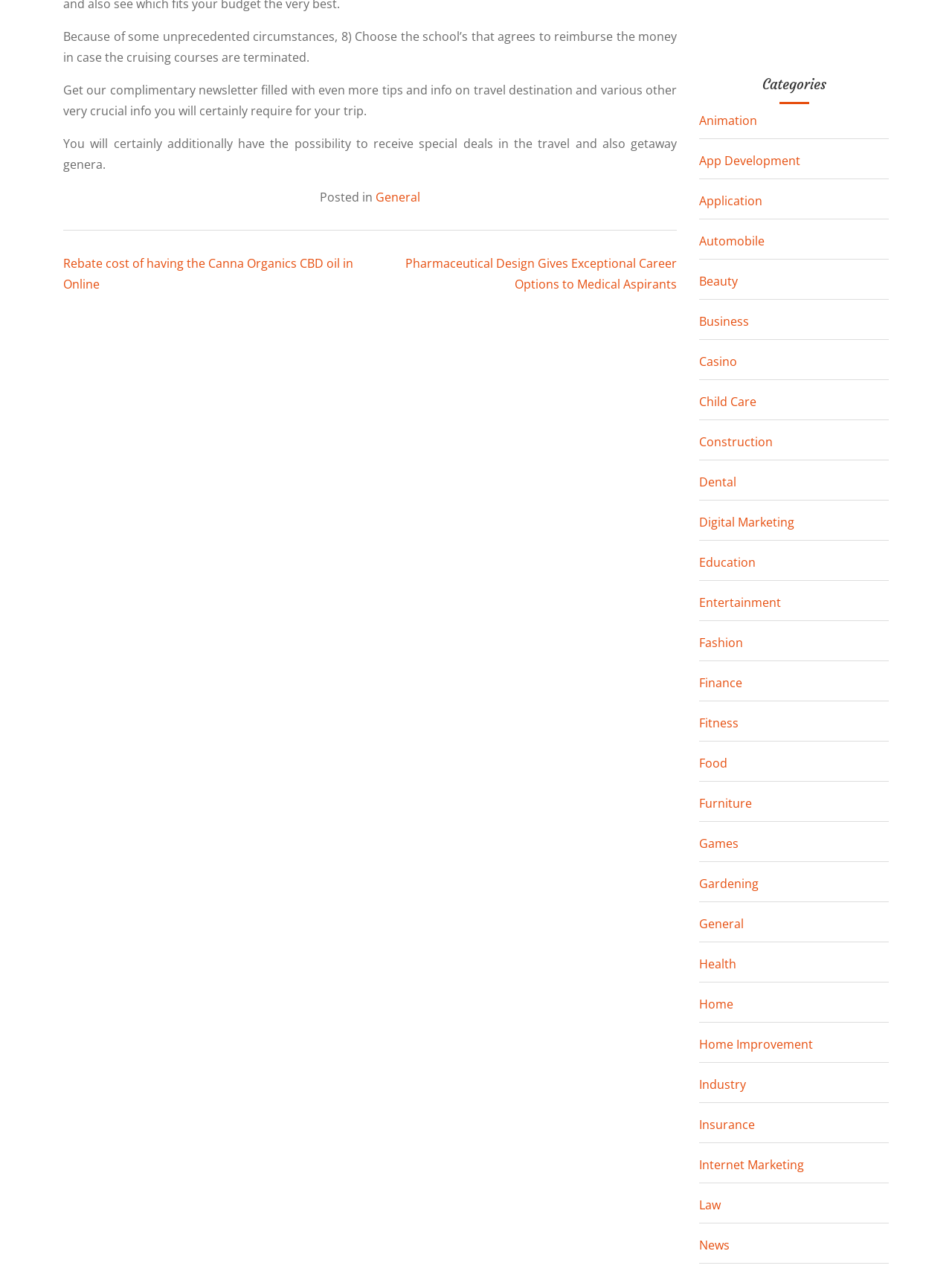Bounding box coordinates are specified in the format (top-left x, top-left y, bottom-right x, bottom-right y). All values are floating point numbers bounded between 0 and 1. Please provide the bounding box coordinate of the region this sentence describes: Home Improvement

[0.734, 0.81, 0.854, 0.822]